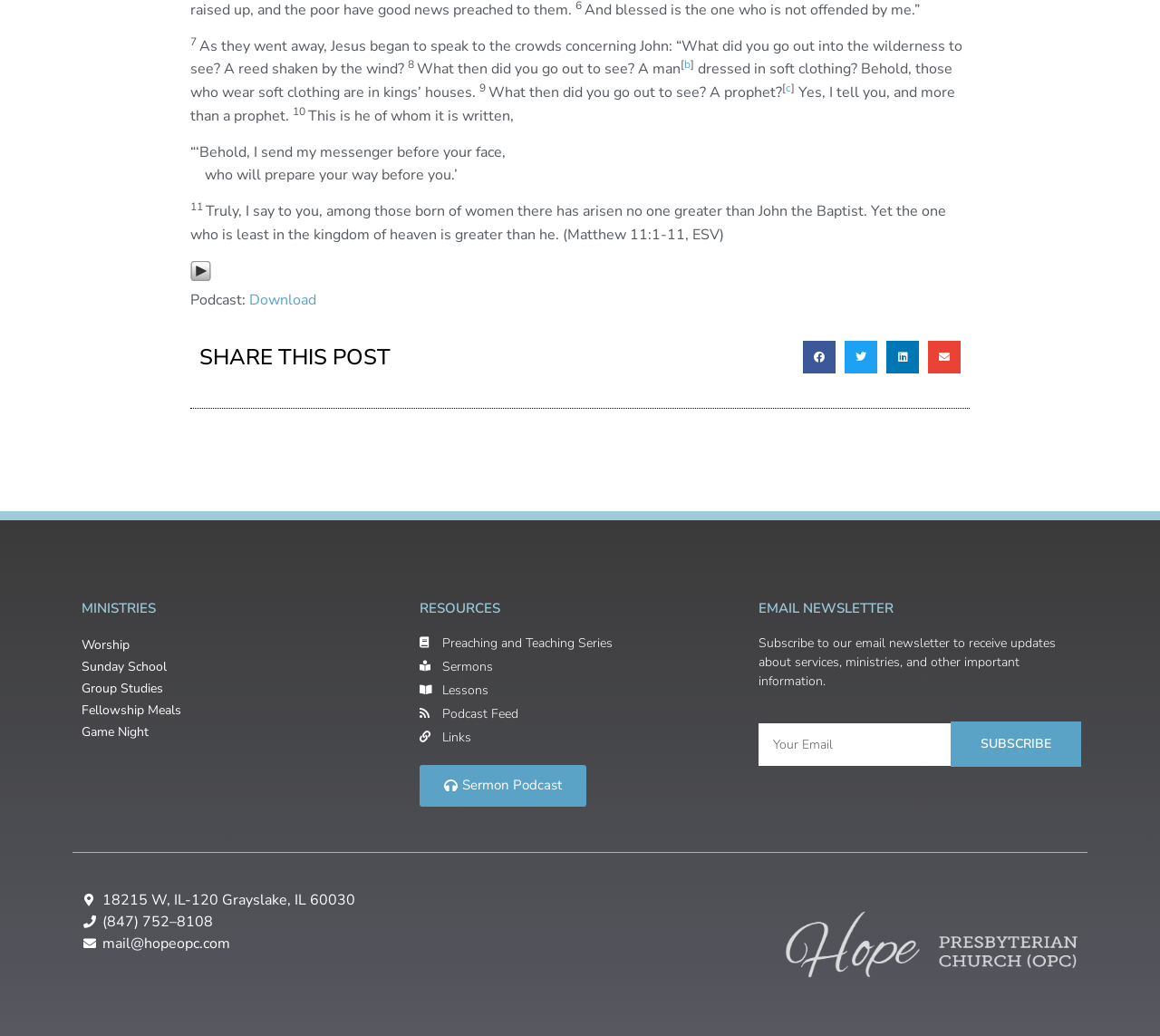Based on the image, please elaborate on the answer to the following question:
What is the name of the church?

I found the name of the church by looking at the various elements on the page, including the links and headings. The name 'Hope OPC' is not explicitly stated, but it can be inferred from the context of the page, which appears to be a church website.